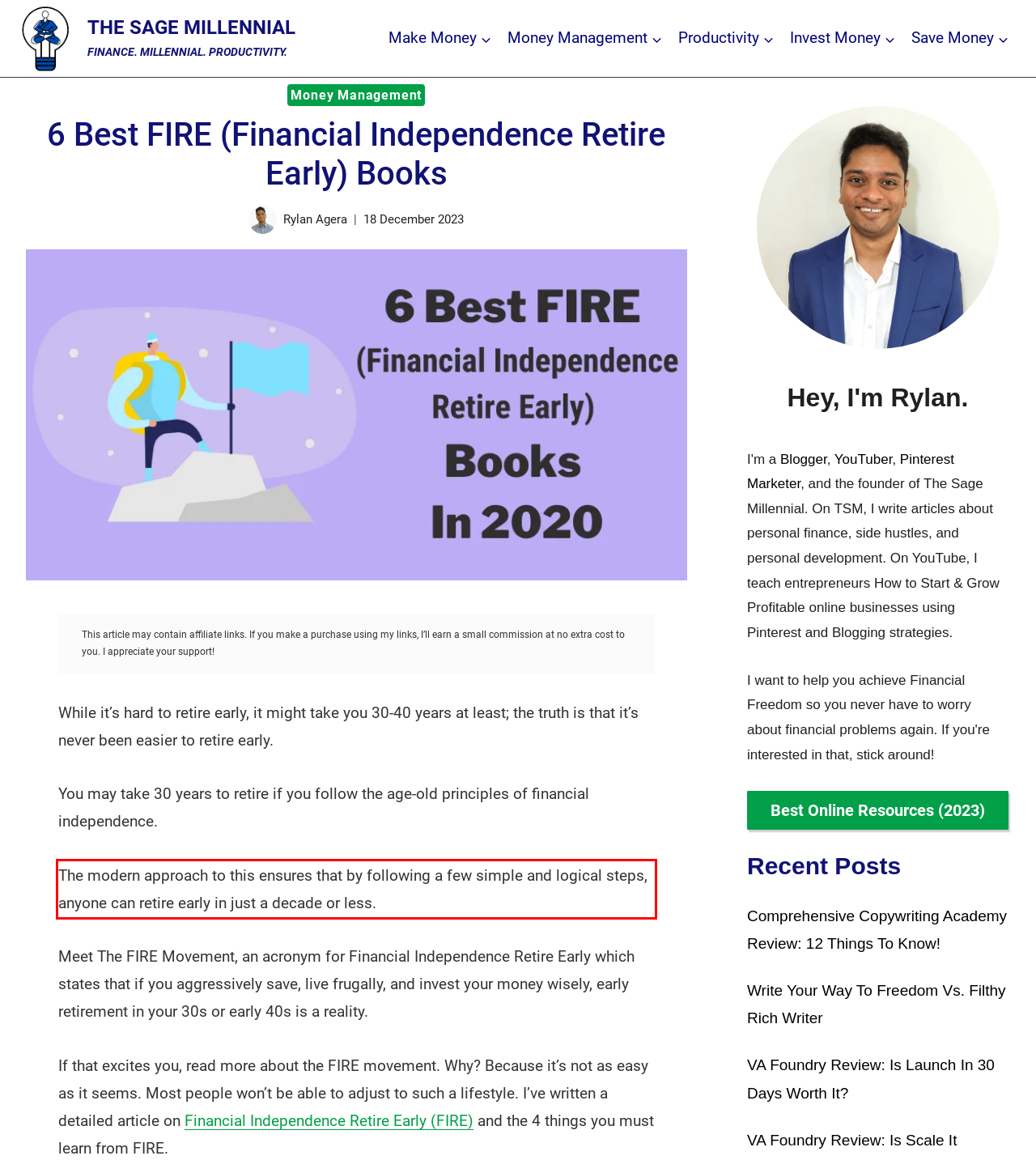Given the screenshot of the webpage, identify the red bounding box, and recognize the text content inside that red bounding box.

The modern approach to this ensures that by following a few simple and logical steps, anyone can retire early in just a decade or less.